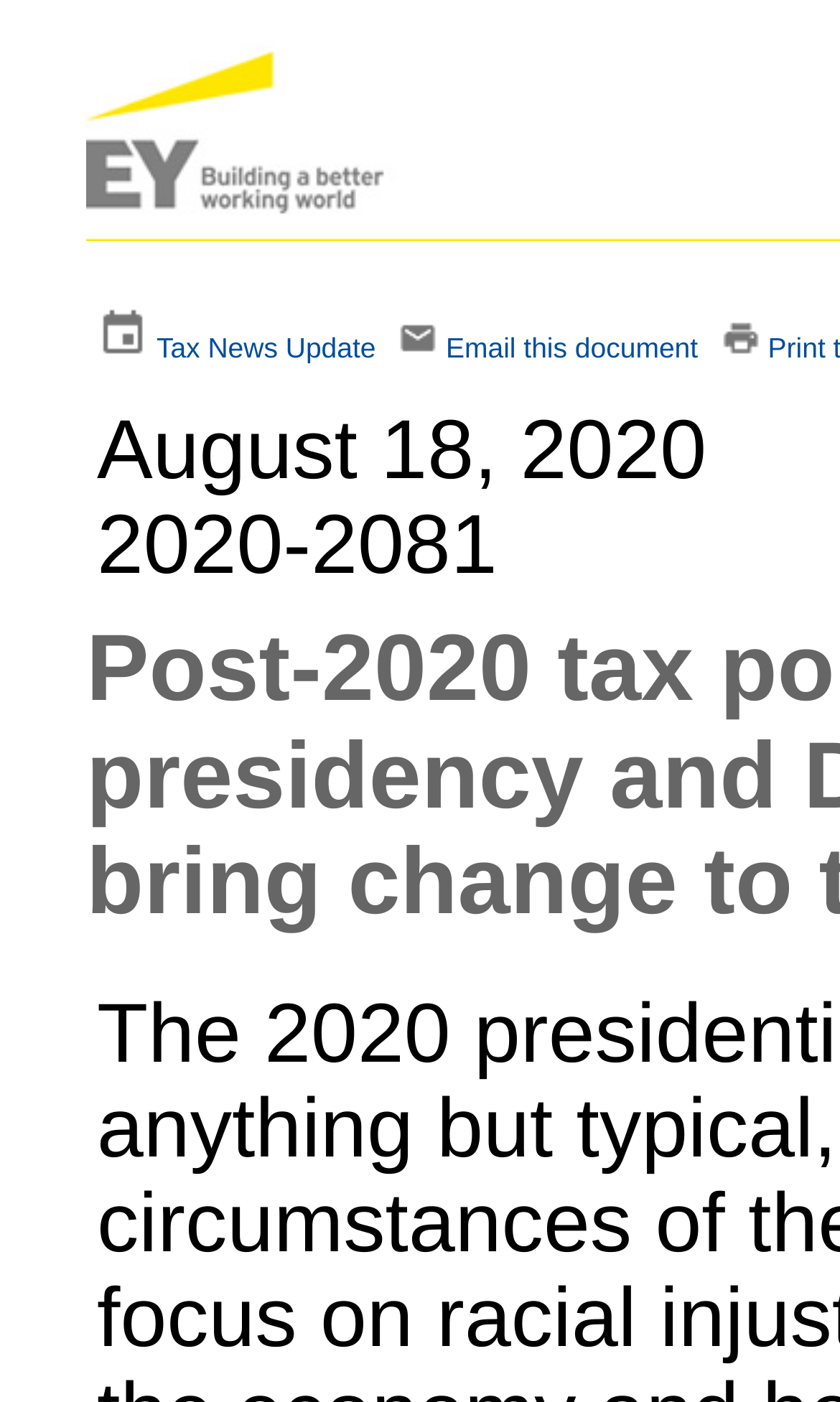What is the function of the images associated with the links?
Please answer the question with a detailed and comprehensive explanation.

The images associated with the links, such as [0.115, 0.218, 0.177, 0.255] and [0.859, 0.227, 0.905, 0.255], are likely intended to provide visual cues to users, making it easier for them to identify and interact with the links.